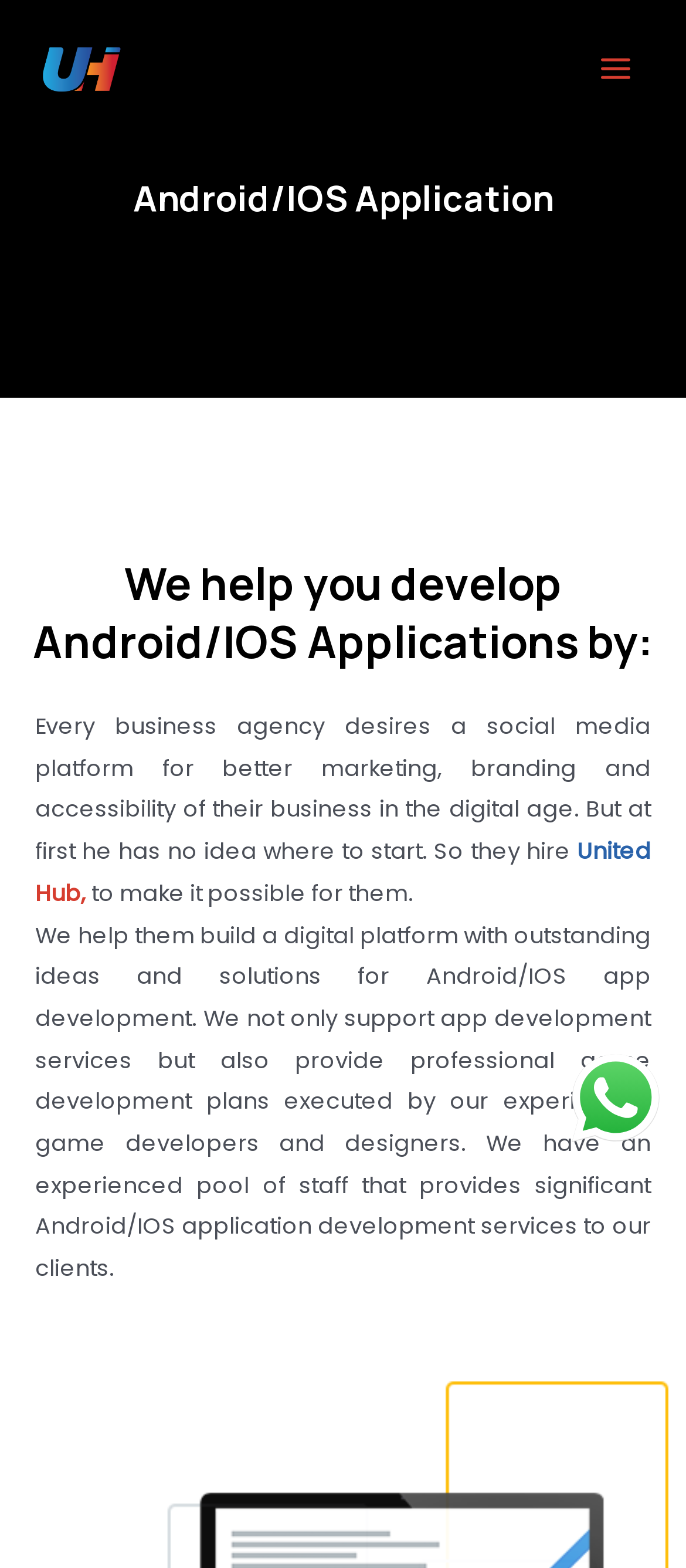Please answer the following question using a single word or phrase: 
What is the main service offered?

Android/IOS app development